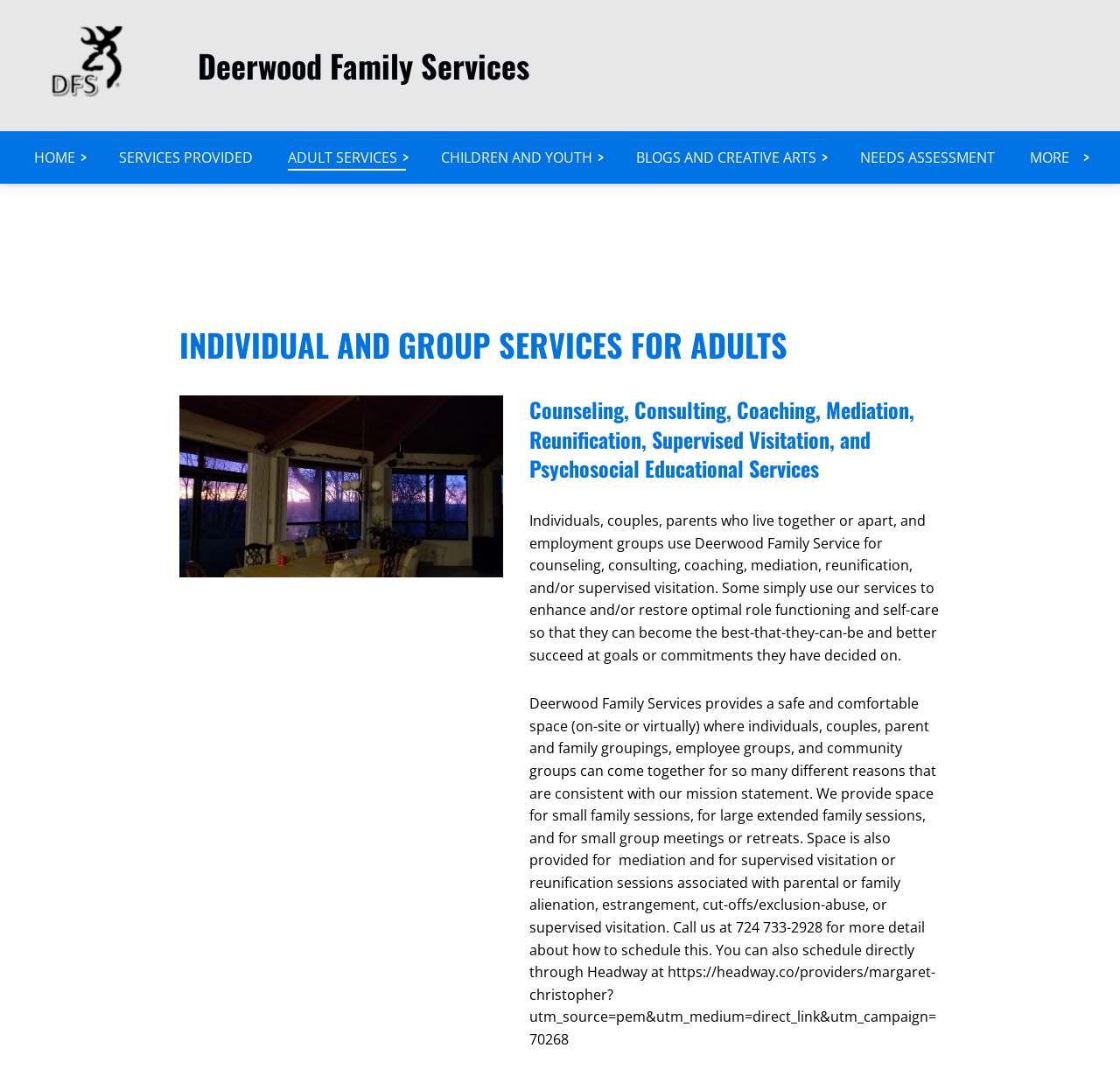Highlight the bounding box coordinates of the region I should click on to meet the following instruction: "Go to home page".

[0.014, 0.122, 0.09, 0.171]